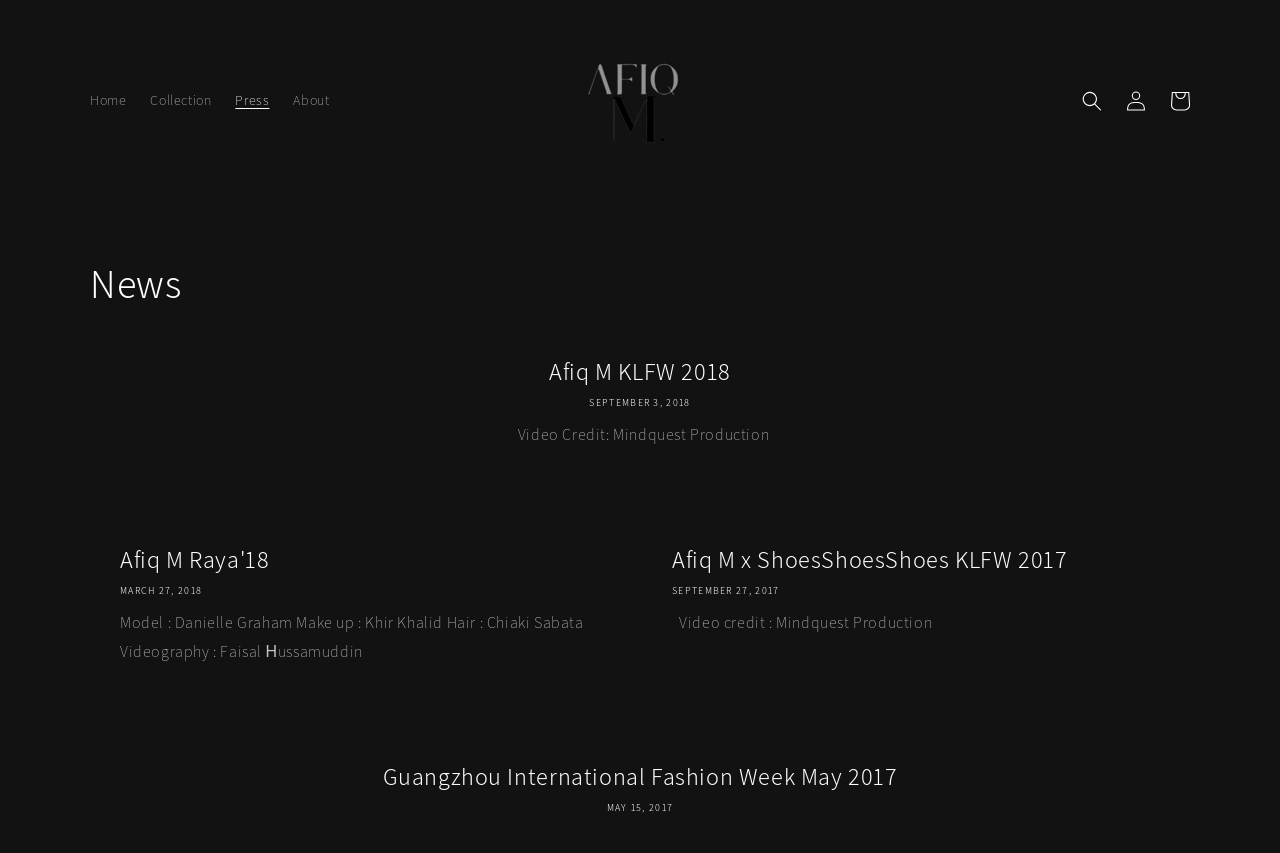Please answer the following question as detailed as possible based on the image: 
What is the title of the first news article?

The first news article is identified by its heading element, which contains the text 'Afiq M KLFW 2018'. This heading is a child element of the 'News' heading, indicating it is a subheading or article title.